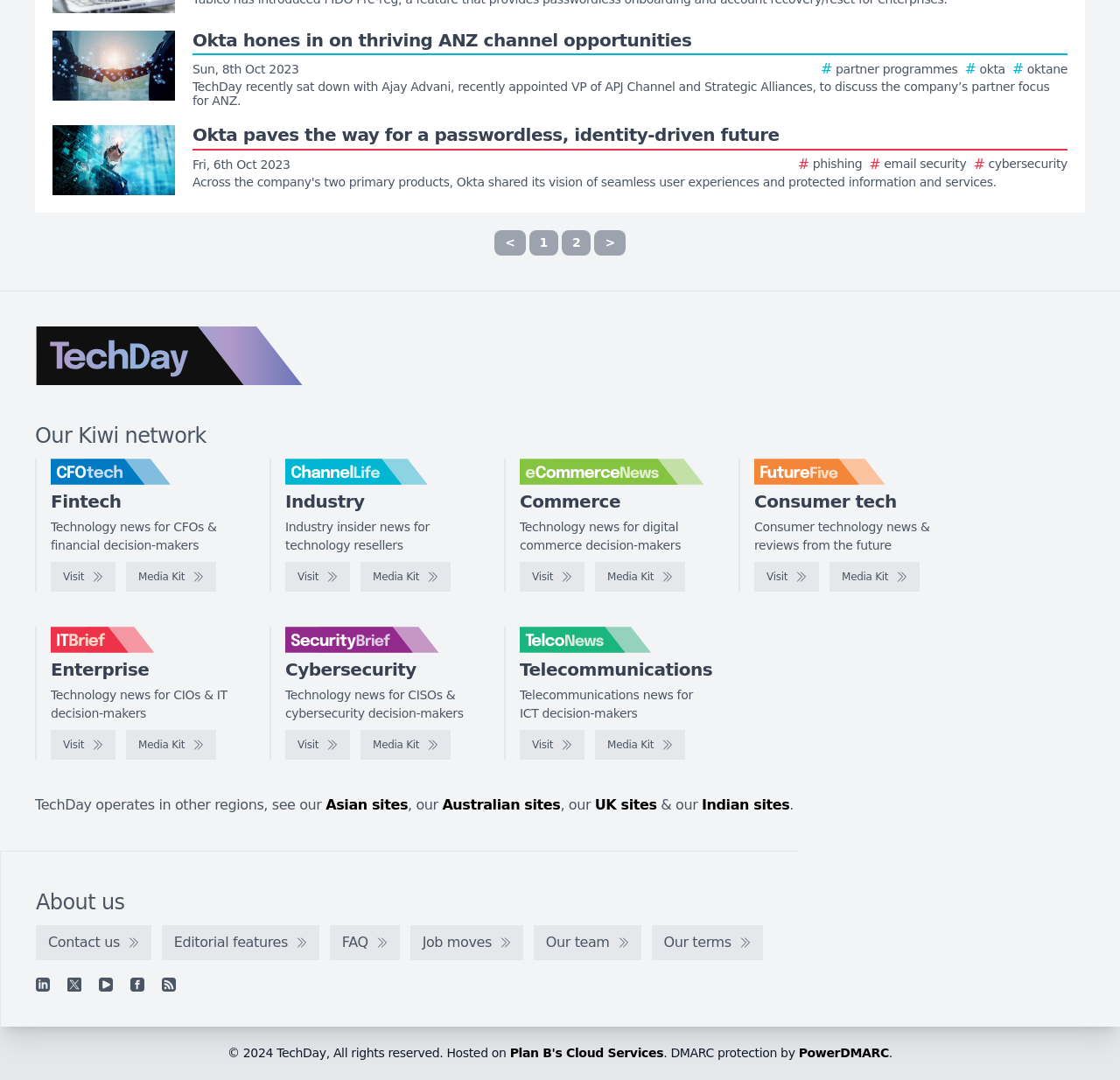Determine the bounding box for the HTML element described here: "Plan B's Cloud Services". The coordinates should be given as [left, top, right, bottom] with each number being a float between 0 and 1.

[0.455, 0.969, 0.592, 0.982]